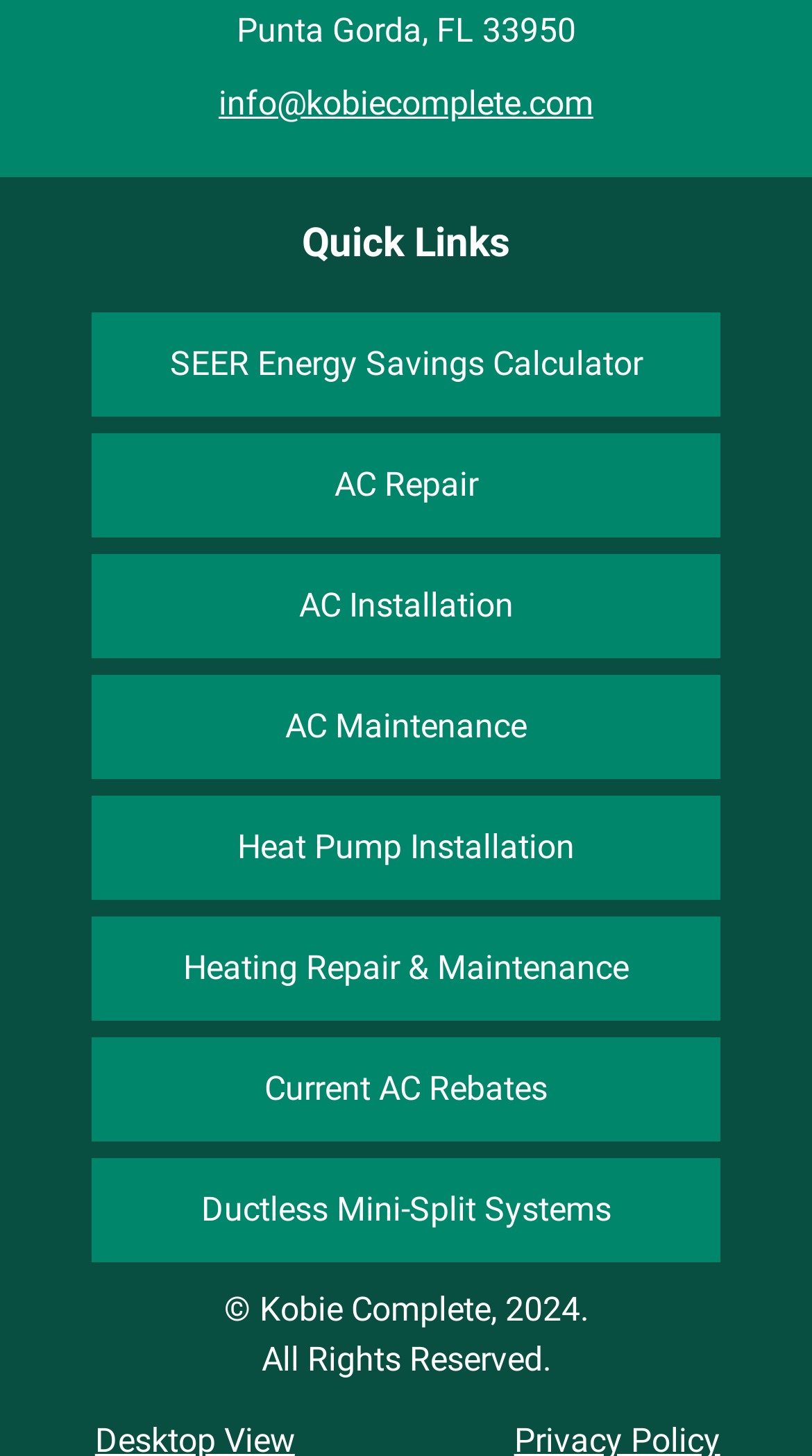Based on what you see in the screenshot, provide a thorough answer to this question: What services does Kobie Complete offer?

Kobie Complete offers various services, which can be found under the 'Quick Links' section. These services include 'SEER Energy Savings Calculator', 'AC Repair', 'AC Installation', 'AC Maintenance', 'Heat Pump Installation', 'Heating Repair & Maintenance', 'Current AC Rebates', and 'Ductless Mini-Split Systems'.